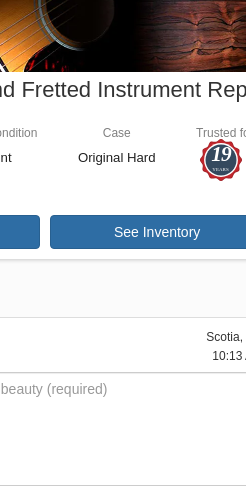Answer the question below with a single word or a brief phrase: 
What comes with the guitar?

Original hard case